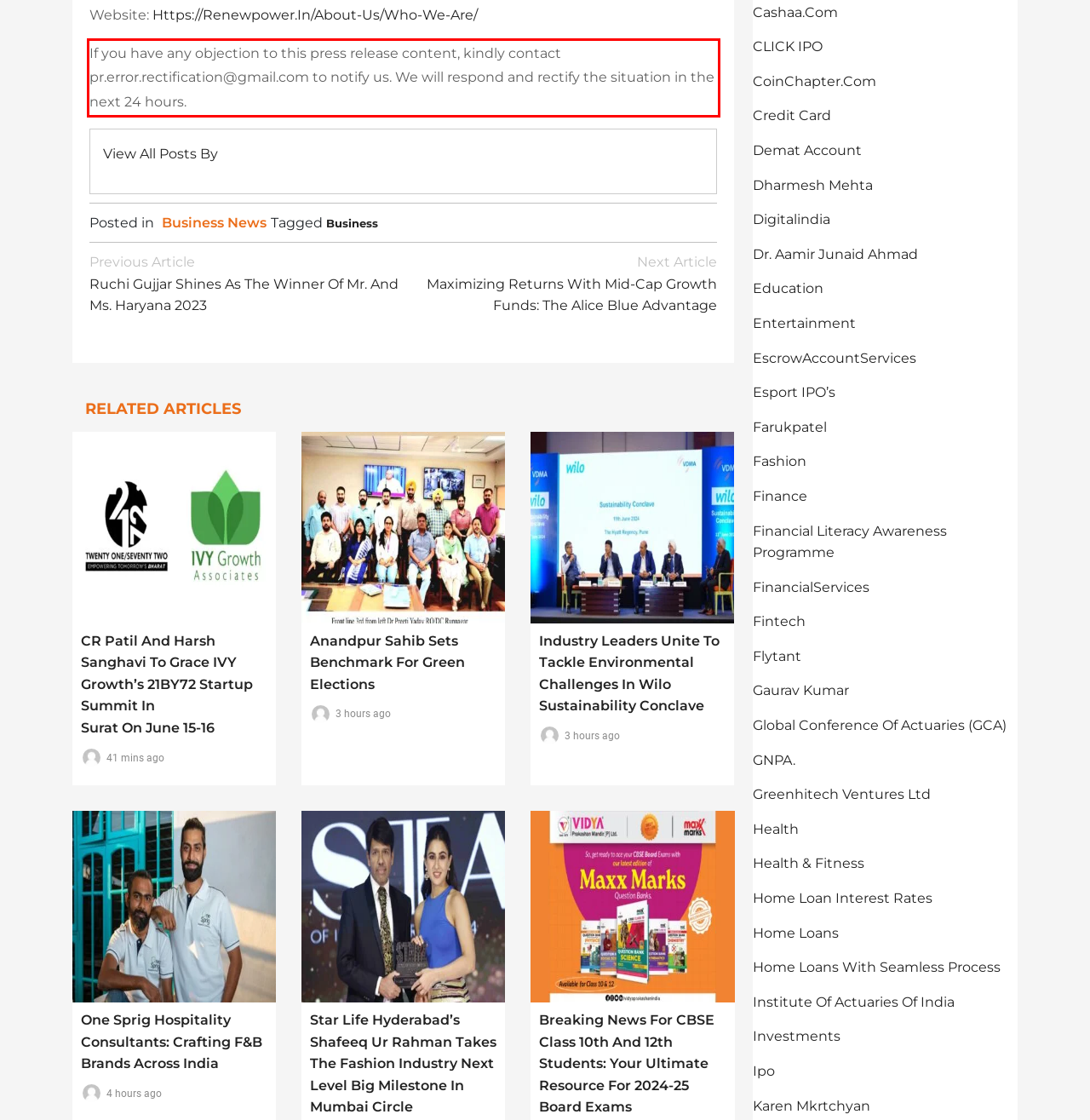Please identify the text within the red rectangular bounding box in the provided webpage screenshot.

If you have any objection to this press release content, kindly contact pr.error.rectification@gmail.com to notify us. We will respond and rectify the situation in the next 24 hours.